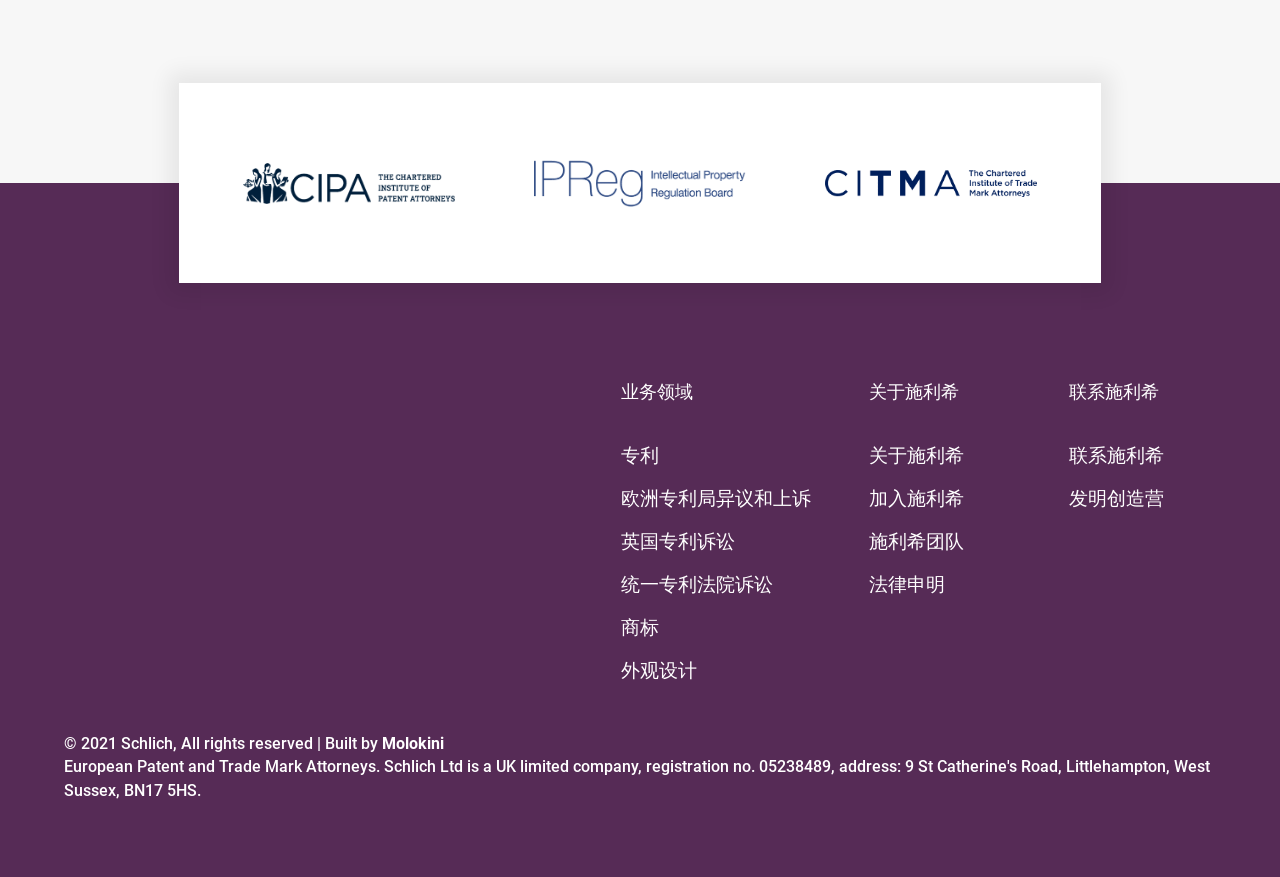Using the format (top-left x, top-left y, bottom-right x, bottom-right y), and given the element description, identify the bounding box coordinates within the screenshot: 施利希团队

[0.679, 0.604, 0.753, 0.631]